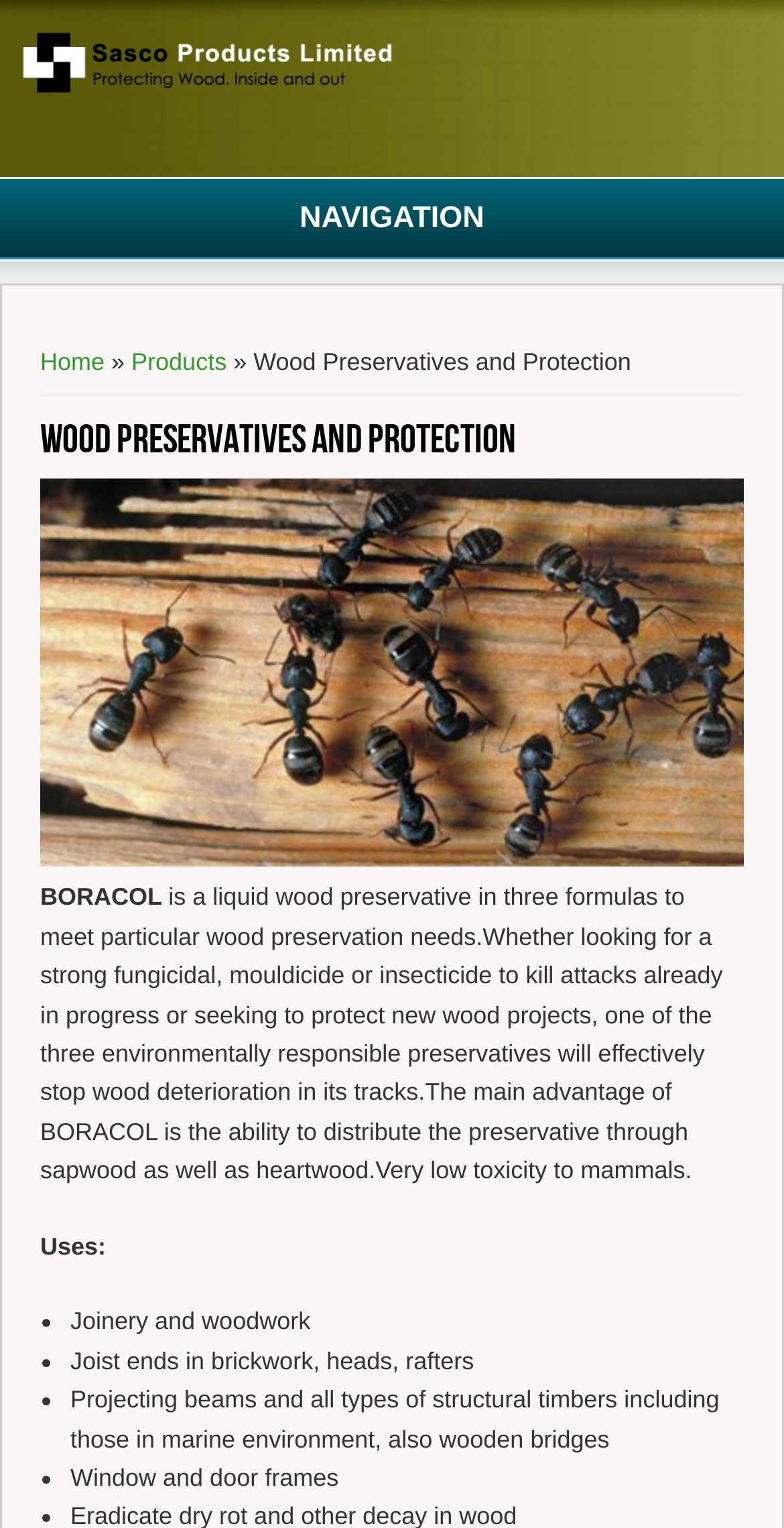Predict the bounding box coordinates of the UI element that matches this description: "title="Home"". The coordinates should be in the format [left, top, right, bottom] with each value between 0 and 1.

[0.026, 0.049, 0.974, 0.067]